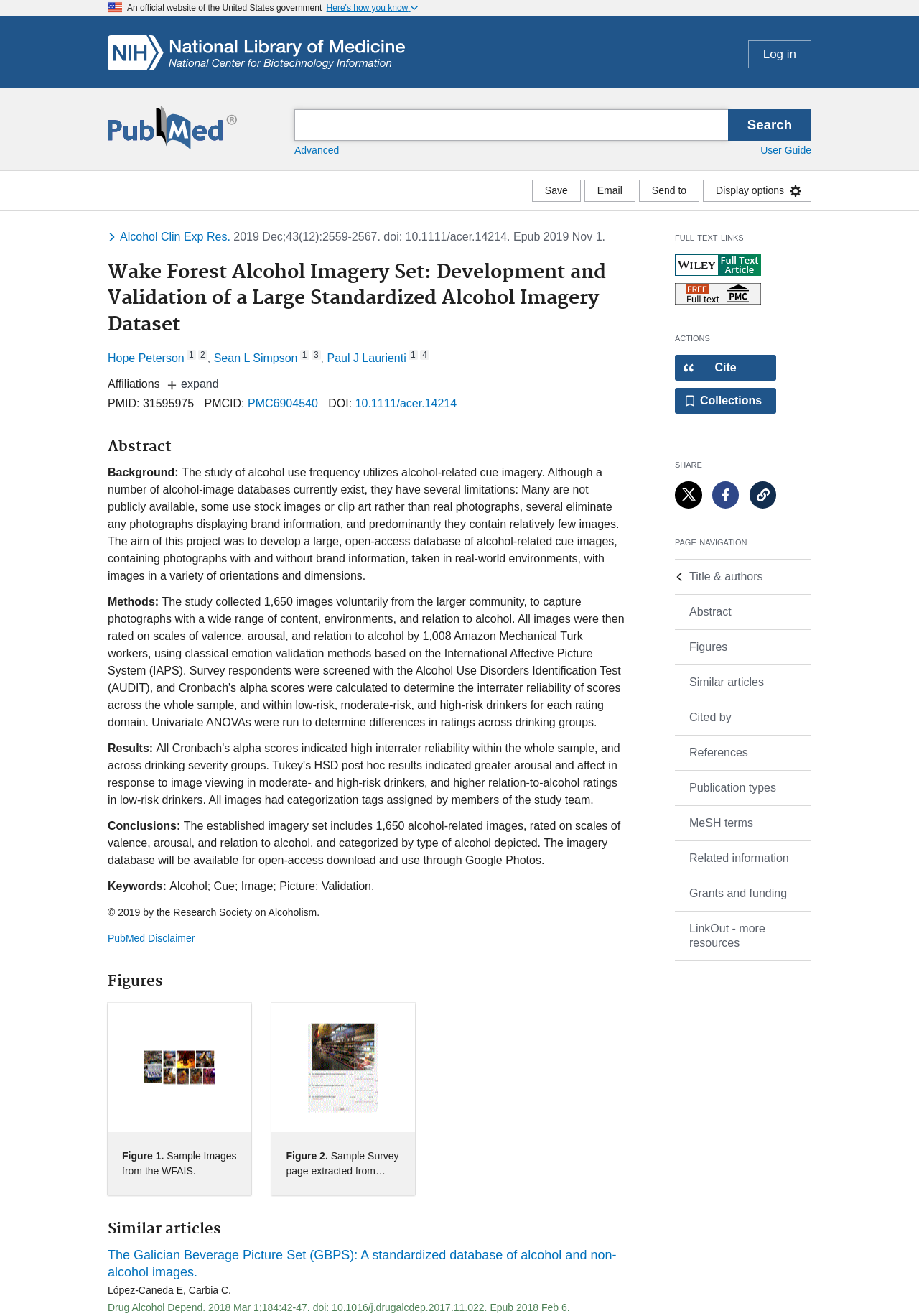Please answer the following question using a single word or phrase: 
What is the name of the journal?

Alcohol Clin Exp Res